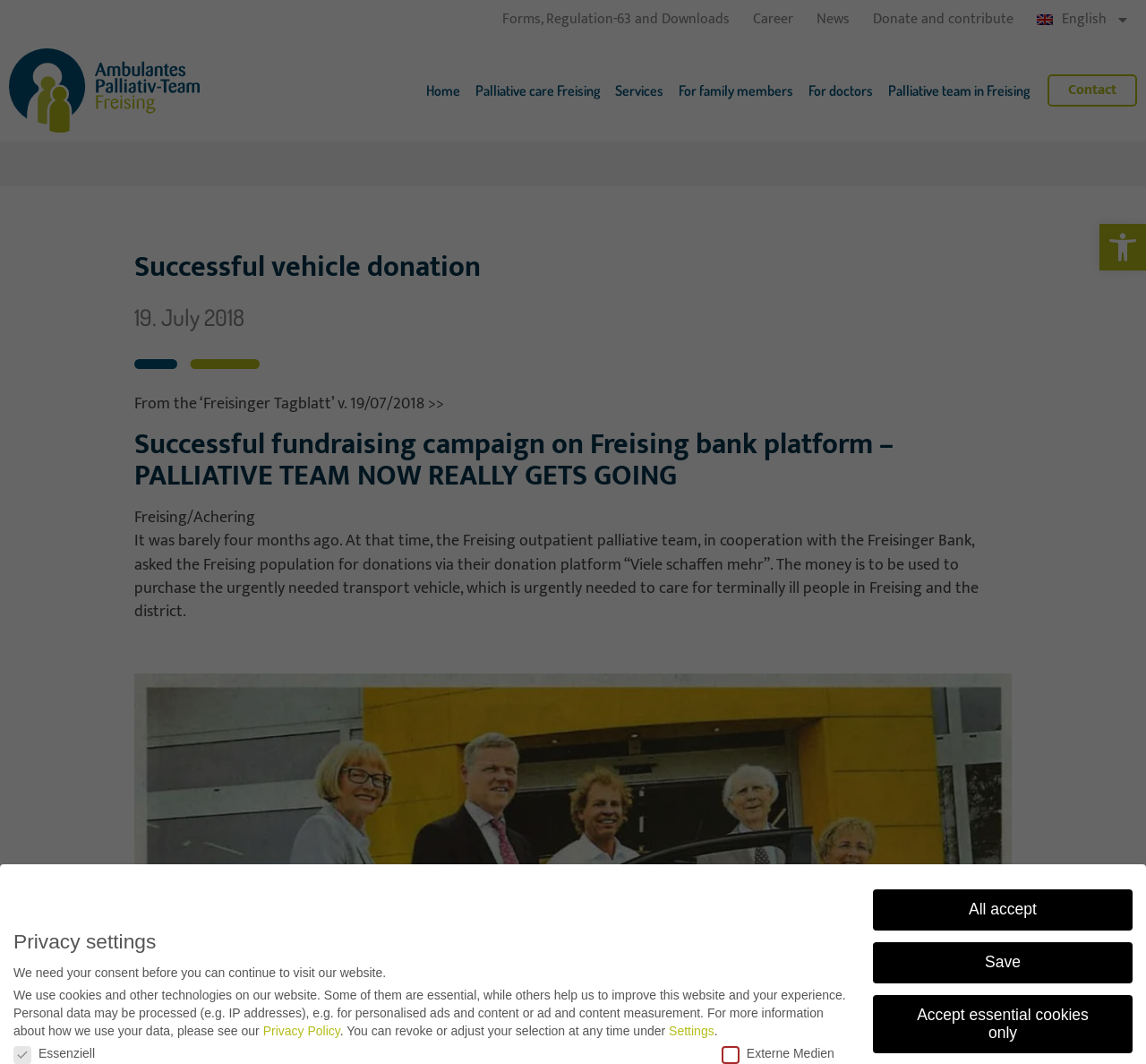Please find the bounding box coordinates of the element that must be clicked to perform the given instruction: "Click the 'Forms, Regulation-63 and Downloads' link". The coordinates should be four float numbers from 0 to 1, i.e., [left, top, right, bottom].

[0.432, 0.008, 0.643, 0.029]